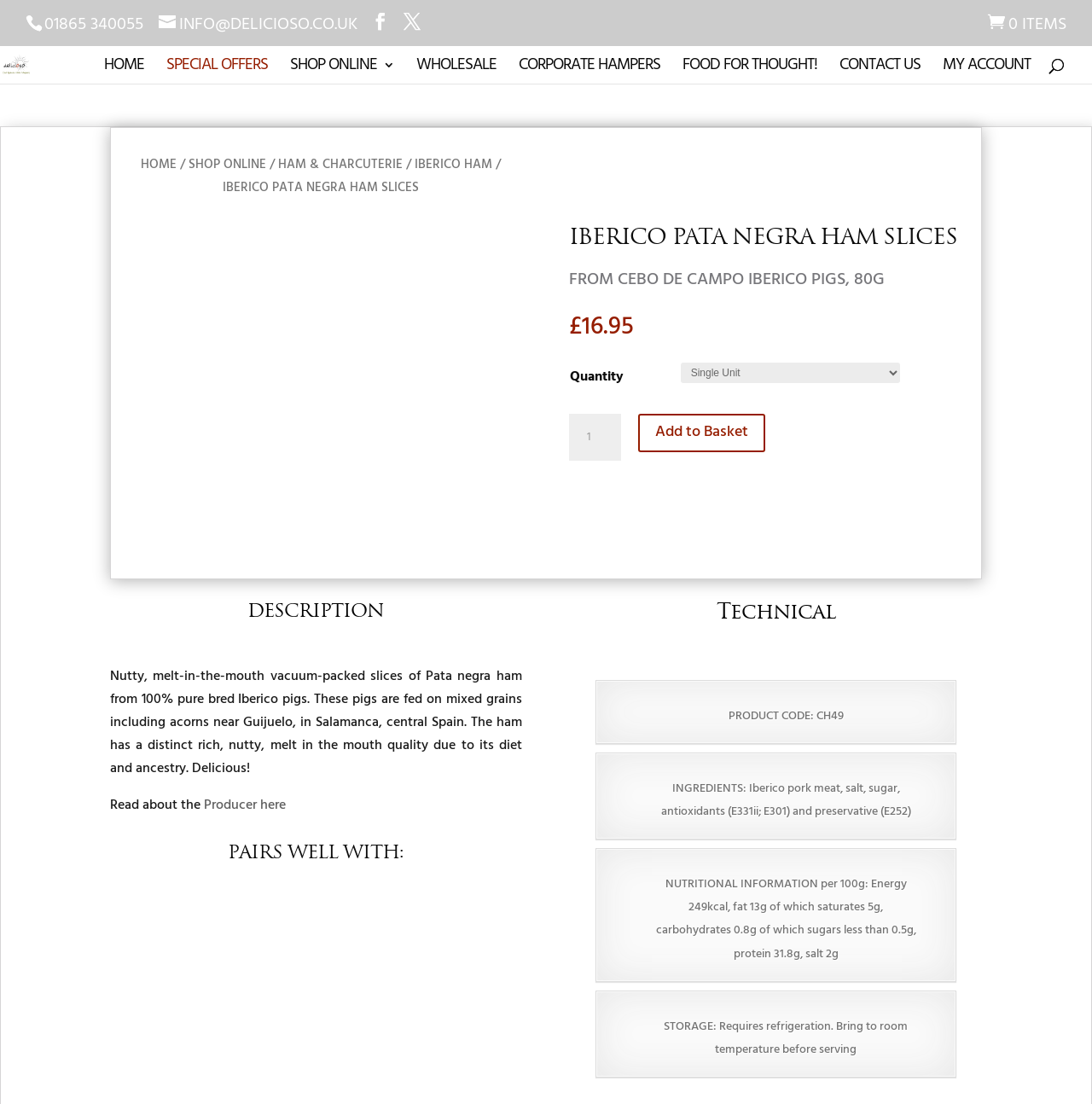Determine the bounding box coordinates of the area to click in order to meet this instruction: "Read about the producer".

[0.187, 0.72, 0.262, 0.74]